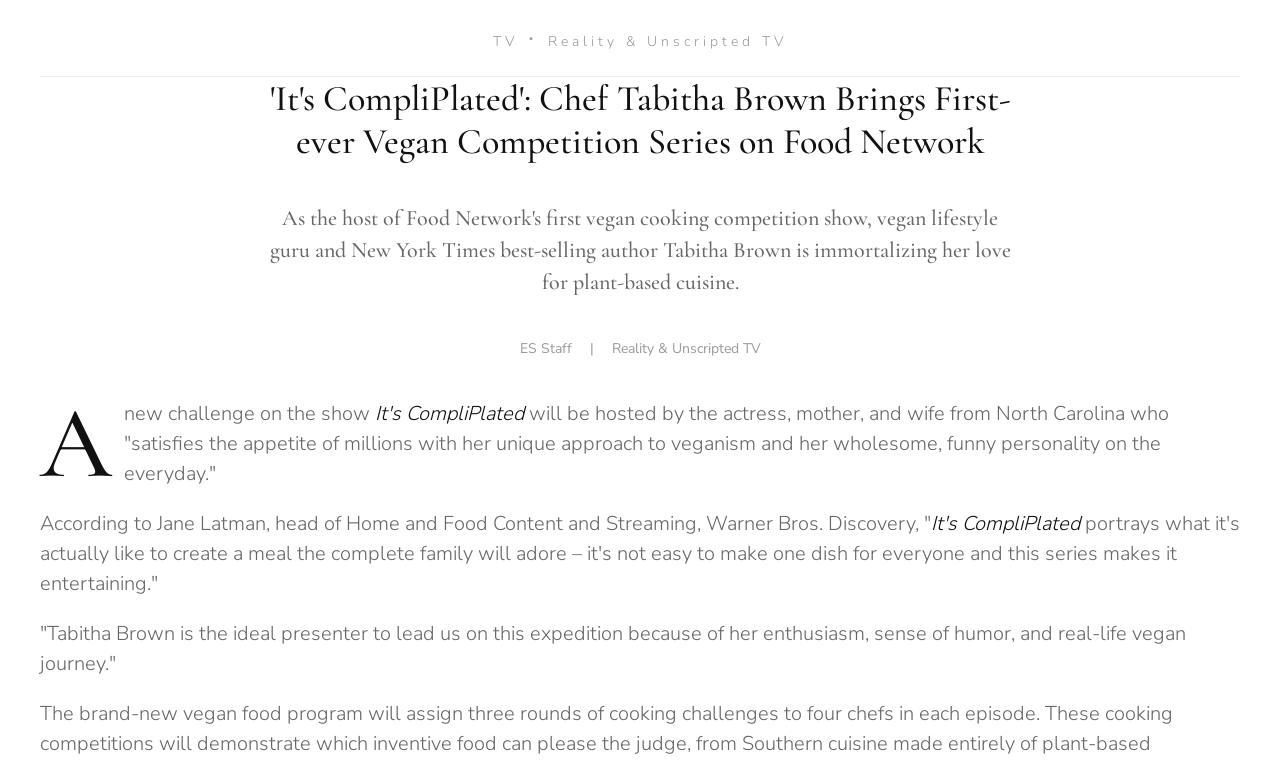Provide a short answer to the following question with just one word or phrase: What type of TV show is 'It's CompliPlated'?

Reality & Unscripted TV